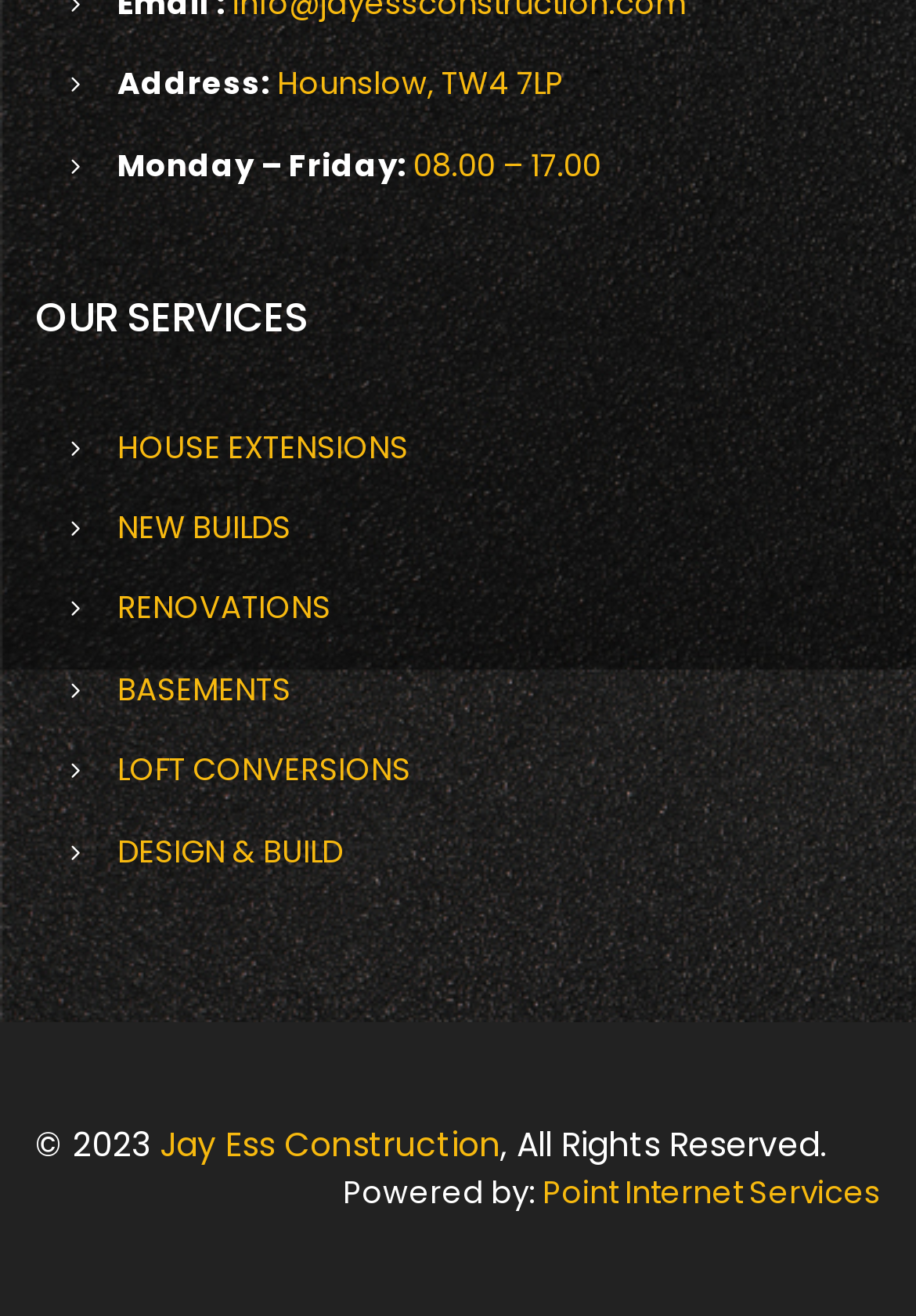What are the working hours on weekdays?
Refer to the image and provide a one-word or short phrase answer.

08.00 – 17.00